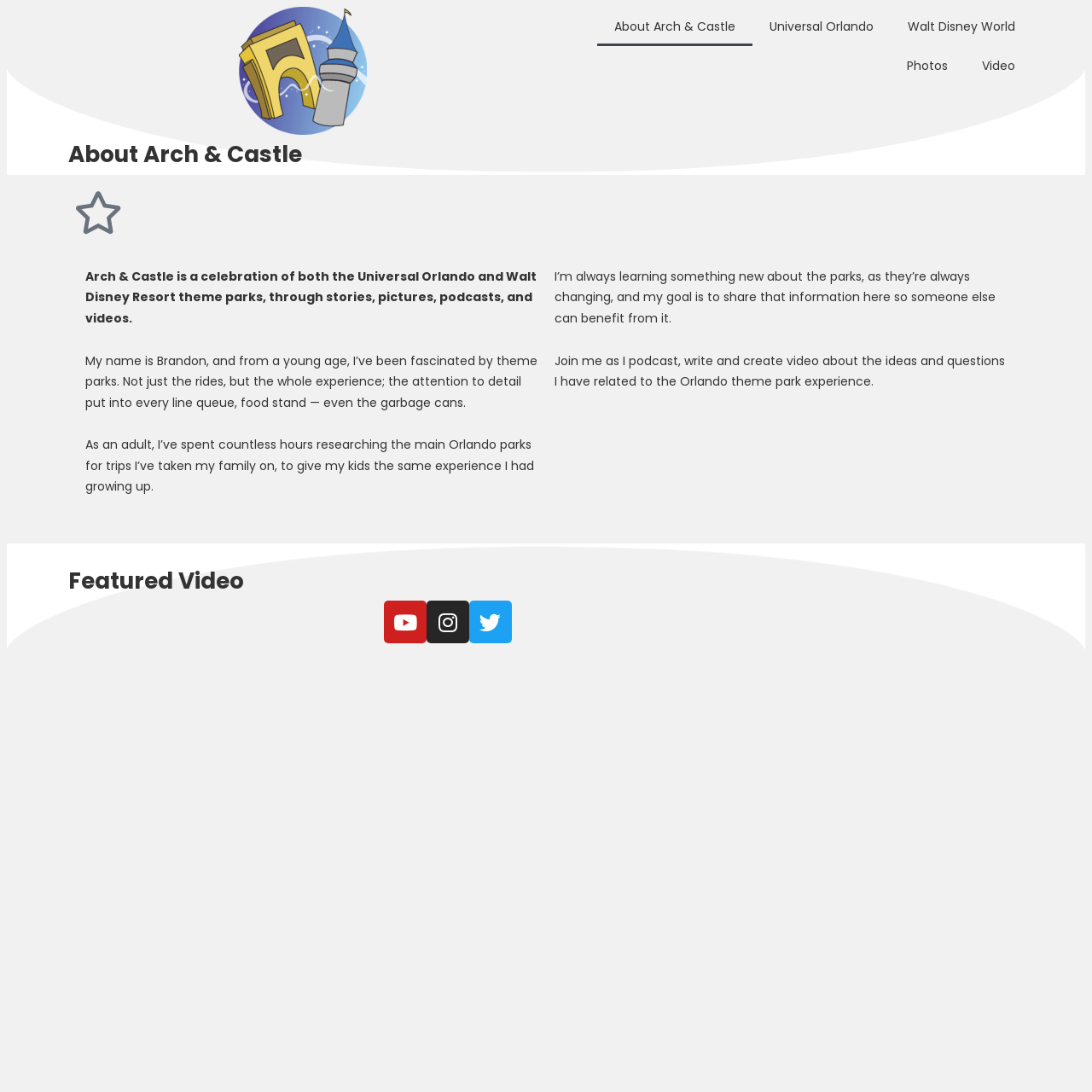Generate a thorough caption detailing the webpage content.

The webpage is about Arch & Castle, a platform that explores the Universal Orlando and Walt Disney Resort theme parks through various media. At the top, there are five links: "About Arch & Castle", "Universal Orlando", "Walt Disney World", "Photos", and "Video", aligned horizontally. Below these links, there is a large image that spans almost the entire width of the page.

The main content of the page is divided into two sections. On the left, there is a heading "About Arch & Castle" followed by three paragraphs of text. The text introduces the author, Brandon, who shares his passion for theme parks and his goal to share his knowledge with others. The paragraphs are stacked vertically, with the first one starting from the top-left corner of the section.

On the right side of the page, there is another section that starts with a heading "Featured Video". Below this heading, there are three social media links: "Youtube", "Instagram", and "Twitter", each with its respective icon. These links are aligned horizontally and are positioned below the middle of the page.

At the bottom of the page, there is another large image that spans almost the entire width of the page, similar to the one at the top. Overall, the page has a simple and clean layout, with a focus on the text content and the images.